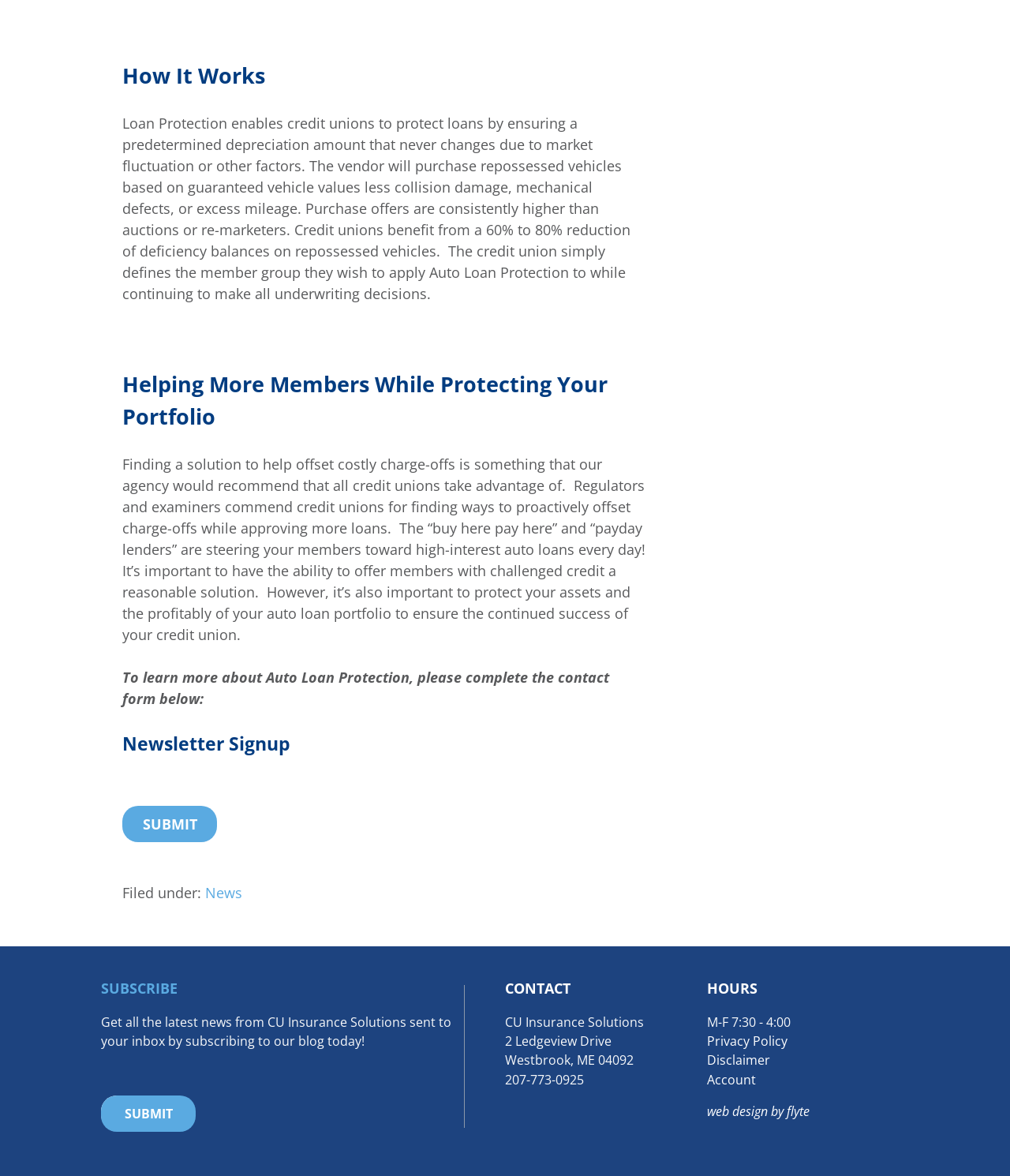Show the bounding box coordinates for the HTML element described as: "web design by flyte".

[0.7, 0.938, 0.802, 0.952]